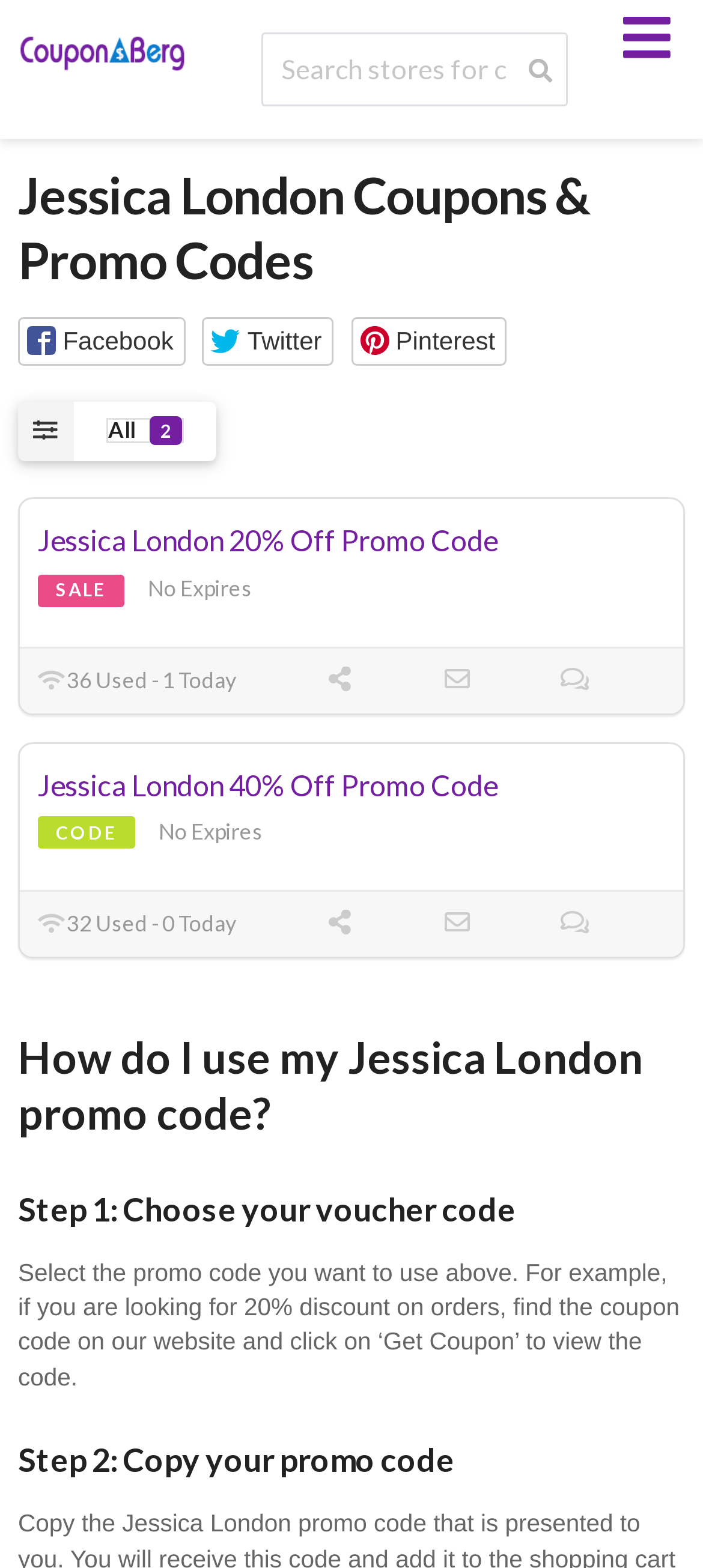Provide the bounding box coordinates of the HTML element described by the text: "Twitter".

[0.288, 0.202, 0.475, 0.233]